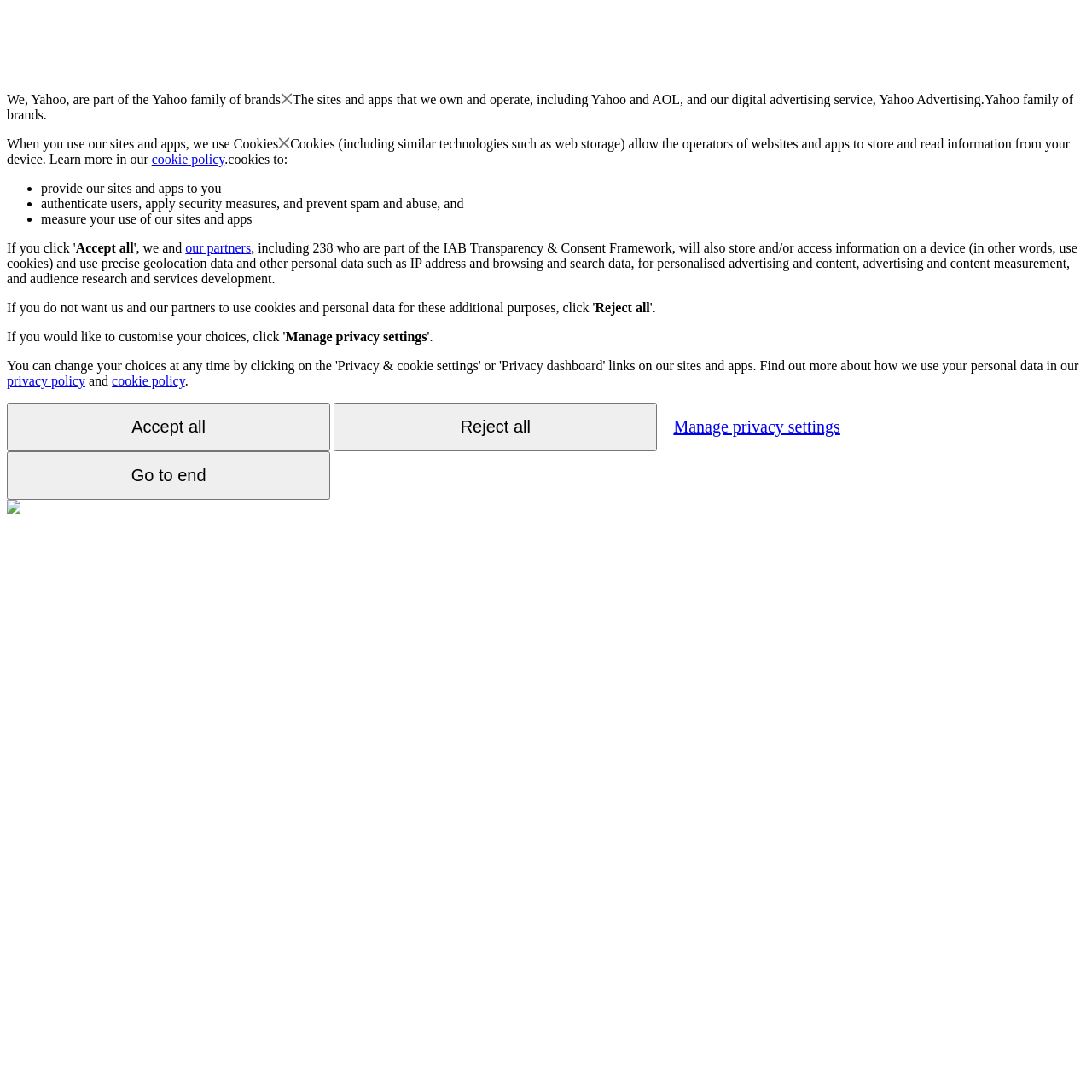Determine the bounding box coordinates of the clickable element to complete this instruction: "View the 'cookie policy'". Provide the coordinates in the format of four float numbers between 0 and 1, [left, top, right, bottom].

[0.102, 0.342, 0.169, 0.355]